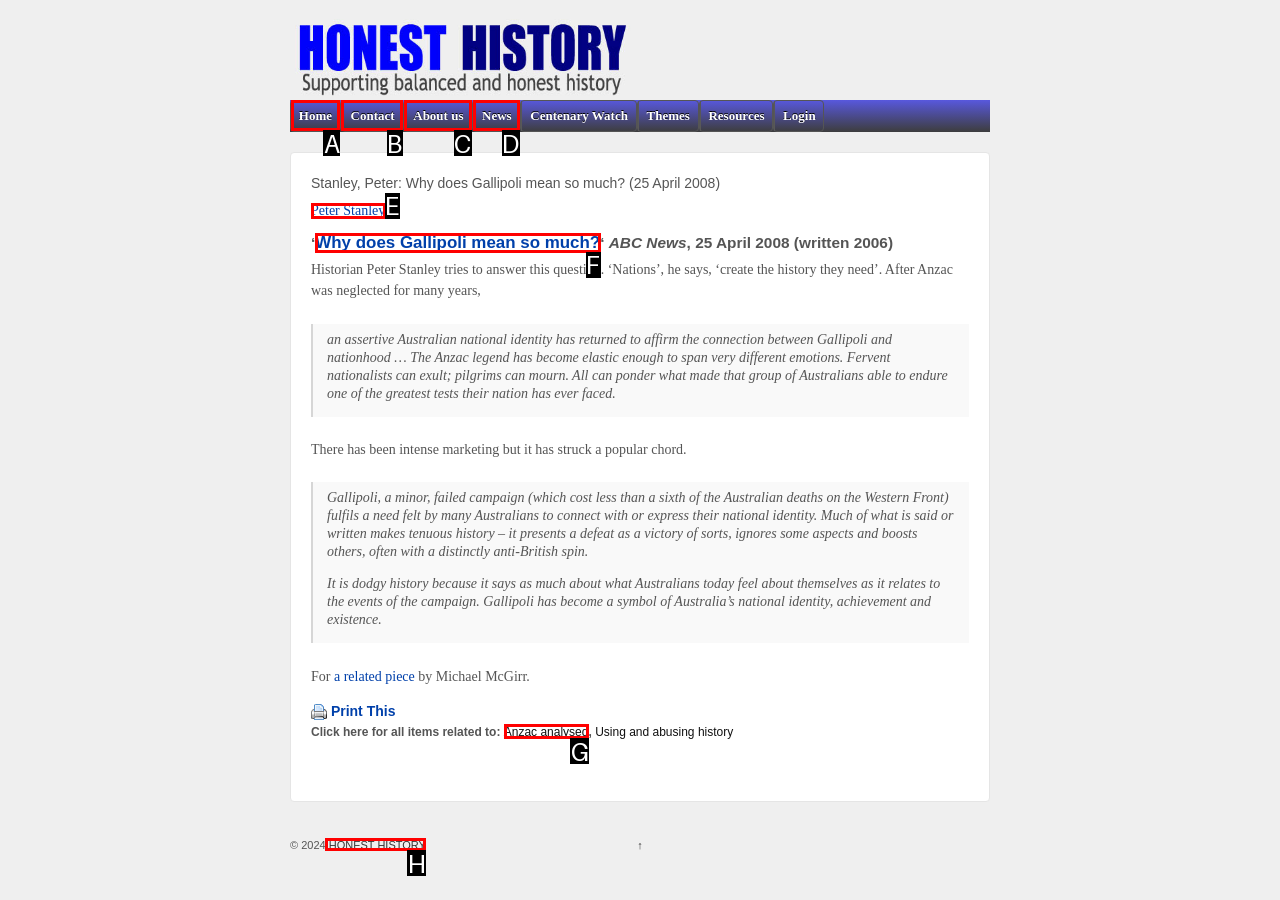Select the correct UI element to click for this task: Go to the 'Anzac analysed' page.
Answer using the letter from the provided options.

G